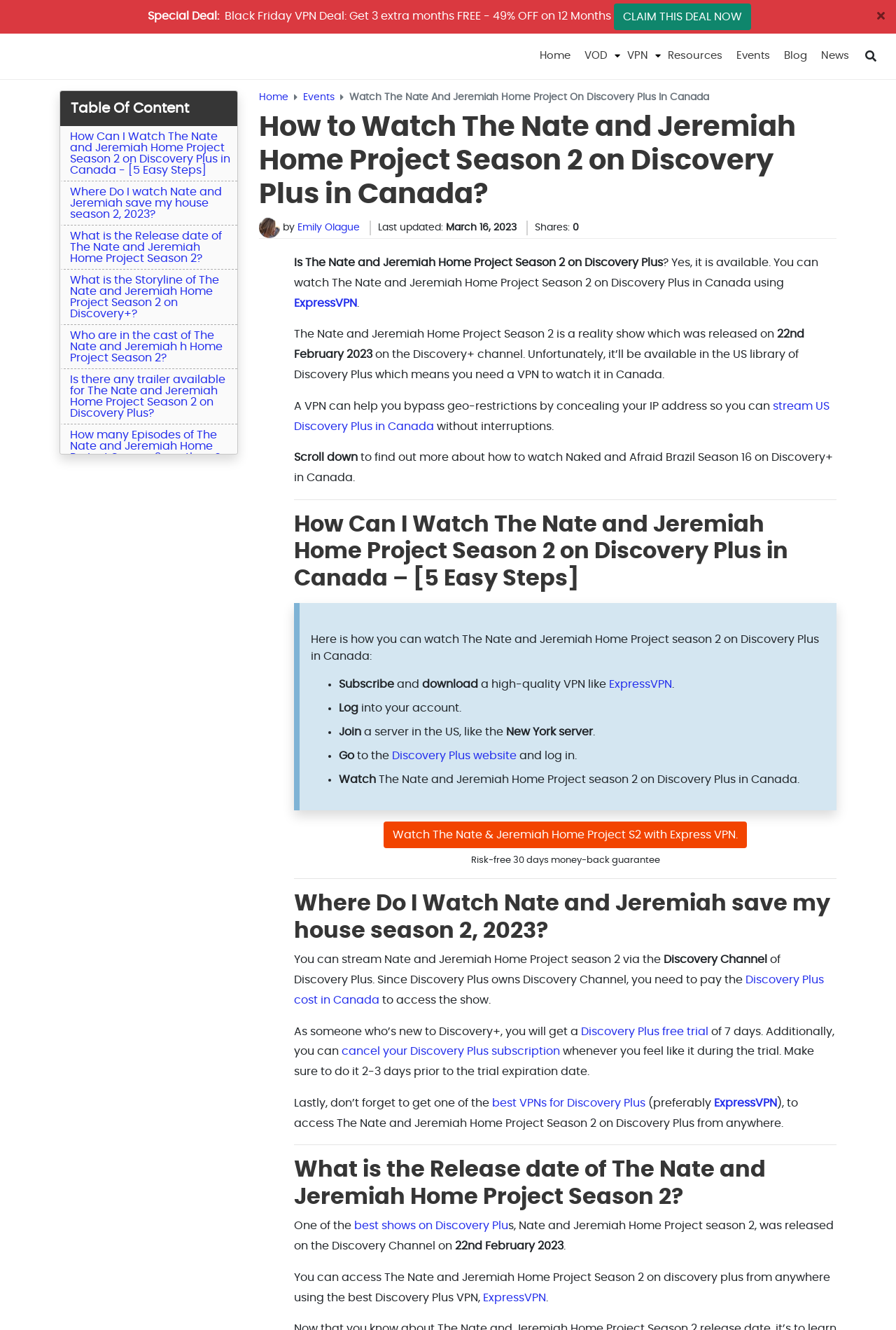How many easy steps are provided to watch The Nate and Jeremiah Home Project Season 2 on Discovery Plus in Canada?
We need a detailed and meticulous answer to the question.

The webpage provides a section titled 'How Can I Watch The Nate and Jeremiah Home Project Season 2 on Discovery Plus in Canada – [5 Easy Steps]' which outlines the steps to follow to watch the show.